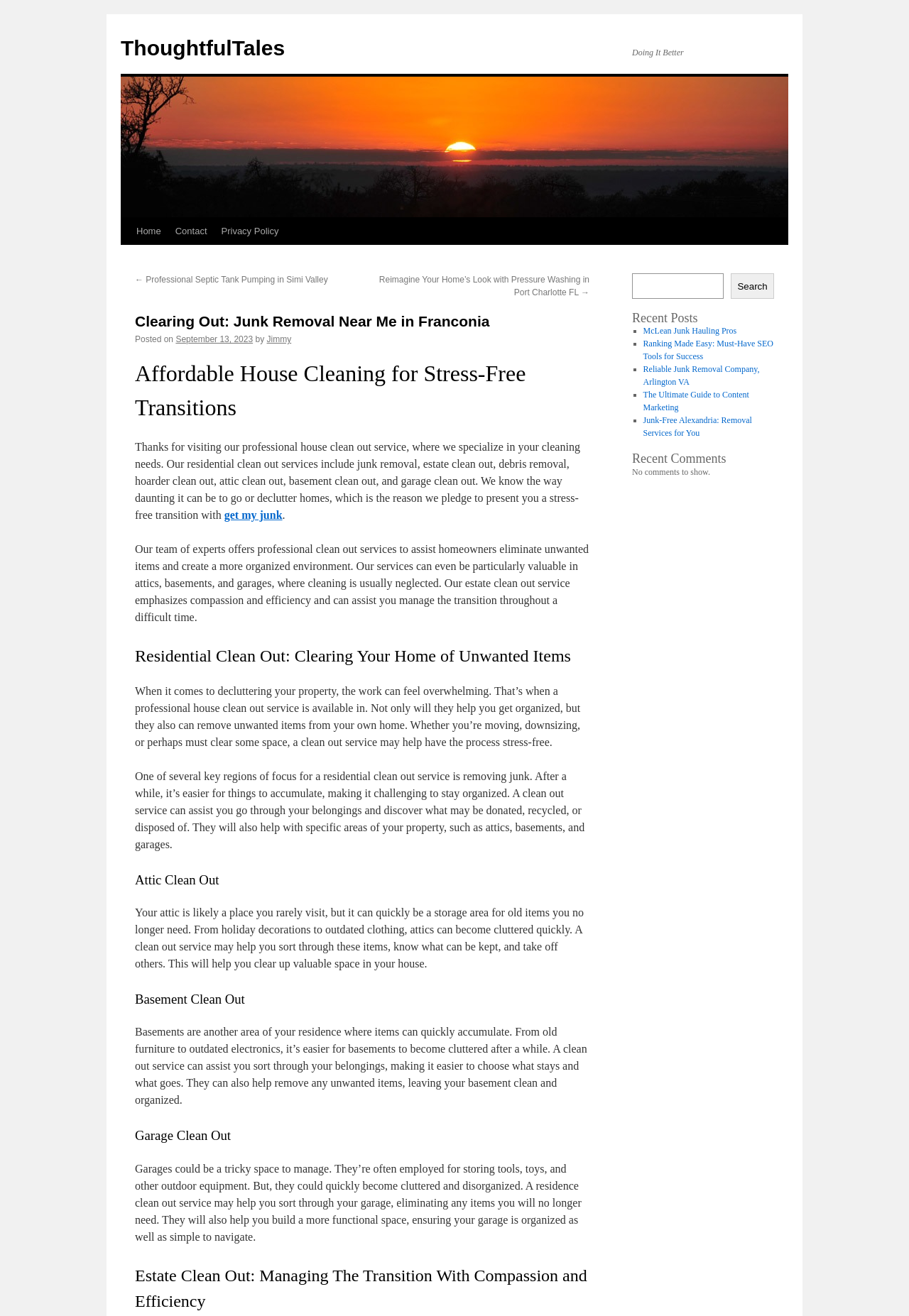Specify the bounding box coordinates of the element's region that should be clicked to achieve the following instruction: "Search for something". The bounding box coordinates consist of four float numbers between 0 and 1, in the format [left, top, right, bottom].

[0.695, 0.208, 0.796, 0.227]